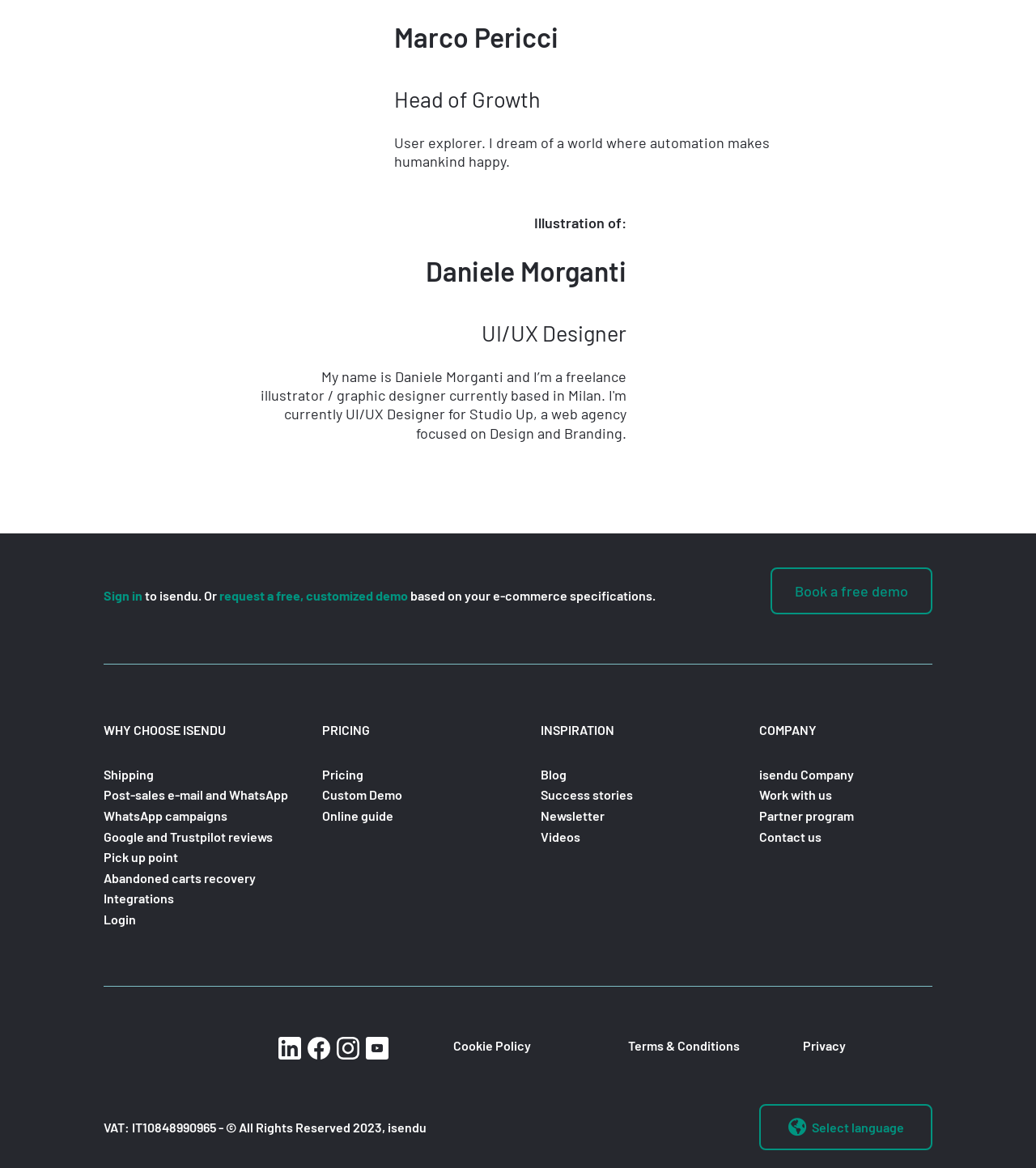Kindly respond to the following question with a single word or a brief phrase: 
What is the company name mentioned in the webpage?

isendu